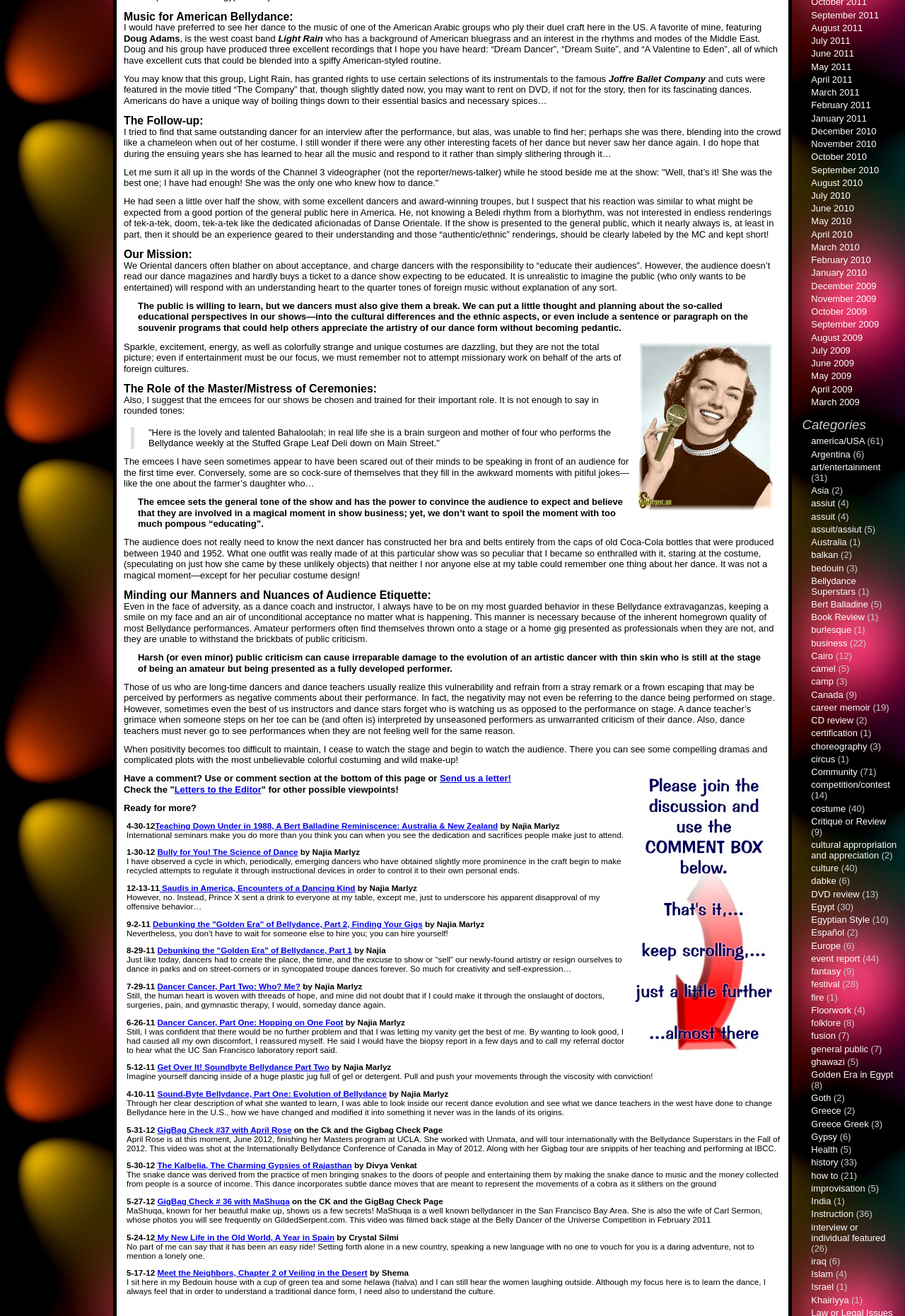Based on the provided description, "Critique or Review", find the bounding box of the corresponding UI element in the screenshot.

[0.896, 0.62, 0.979, 0.628]